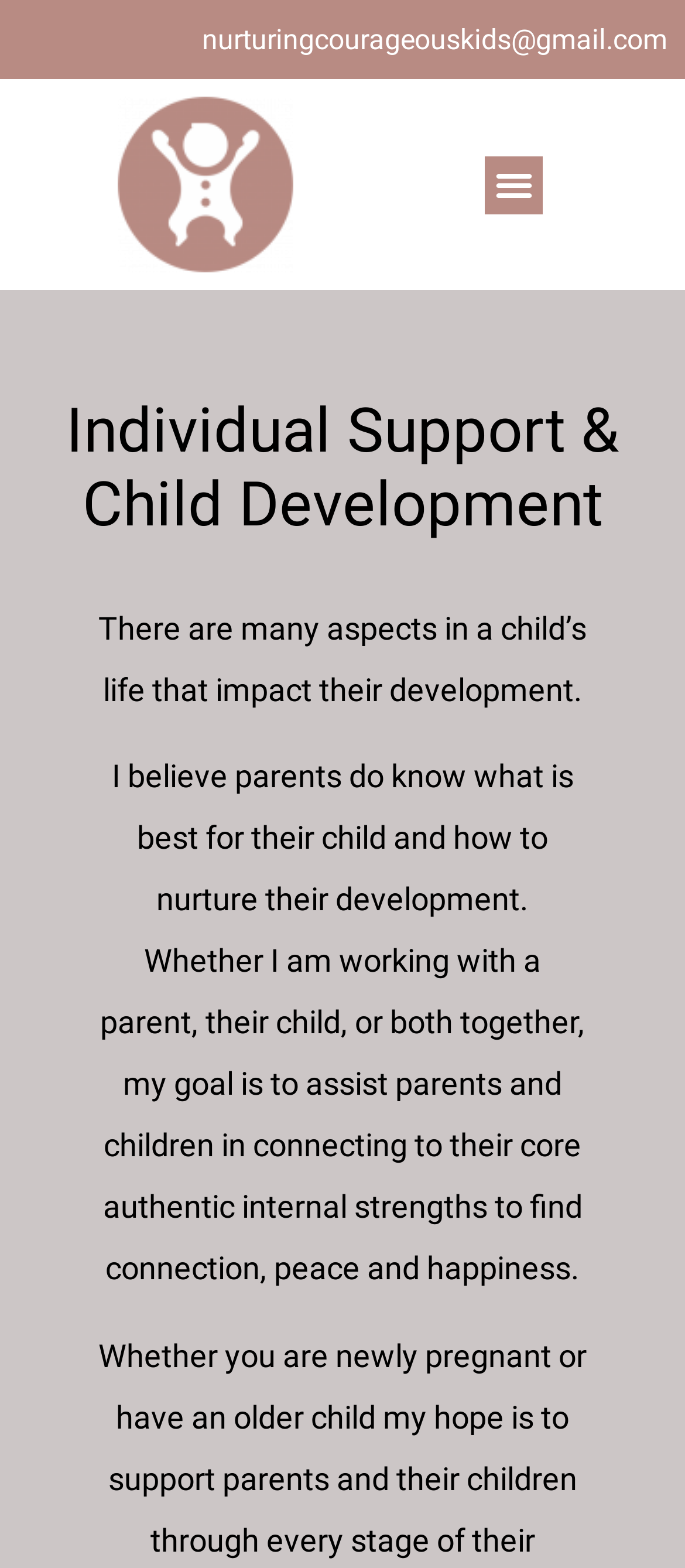Determine the bounding box of the UI component based on this description: "alt="Chippendale School of Furniture"". The bounding box coordinates should be four float values between 0 and 1, i.e., [left, top, right, bottom].

None